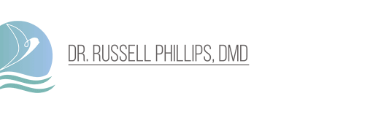What is the purpose of the logo?
Answer the question with a detailed and thorough explanation.

The logo is designed to evoke a sense of comfort and trust, which is essential for a dentist's practice, particularly when dealing with sensitive issues like sleep apnea management.